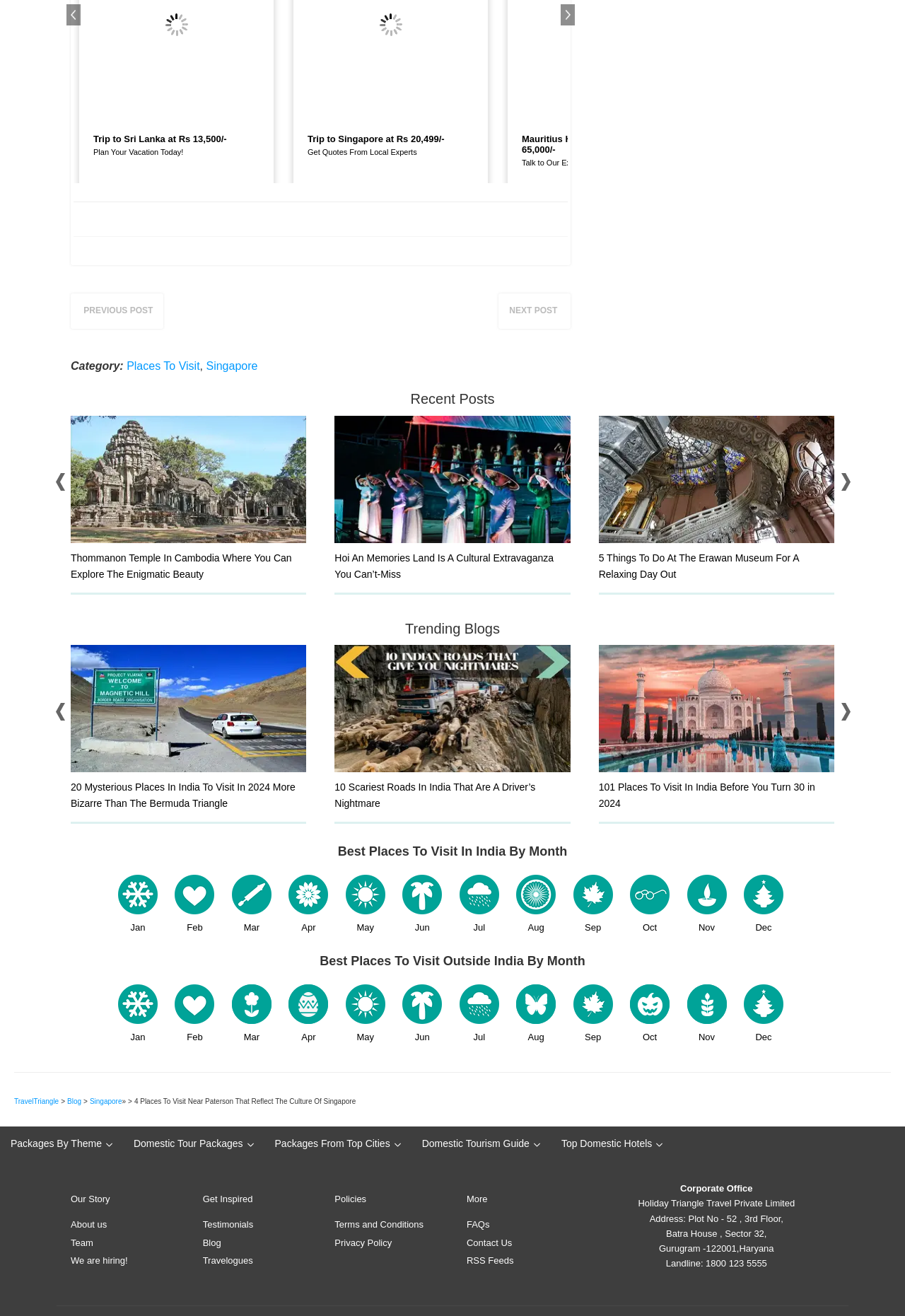Give a one-word or phrase response to the following question: What is the destination of the trip at Rs 13,500/-?

Sri Lanka